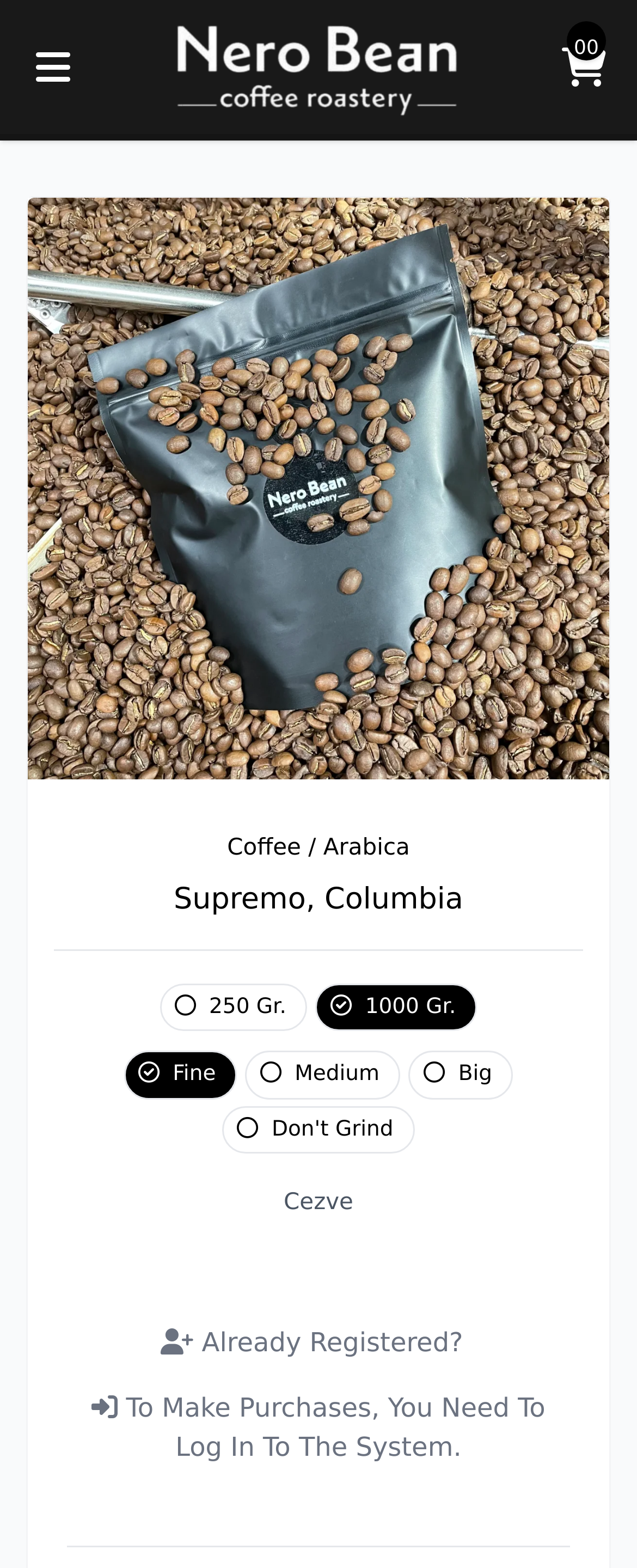What is the weight of the smallest coffee pack?
Please describe in detail the information shown in the image to answer the question.

I found this information by looking at the generic element with text '250 Gr' which is associated with the weight of the coffee pack.